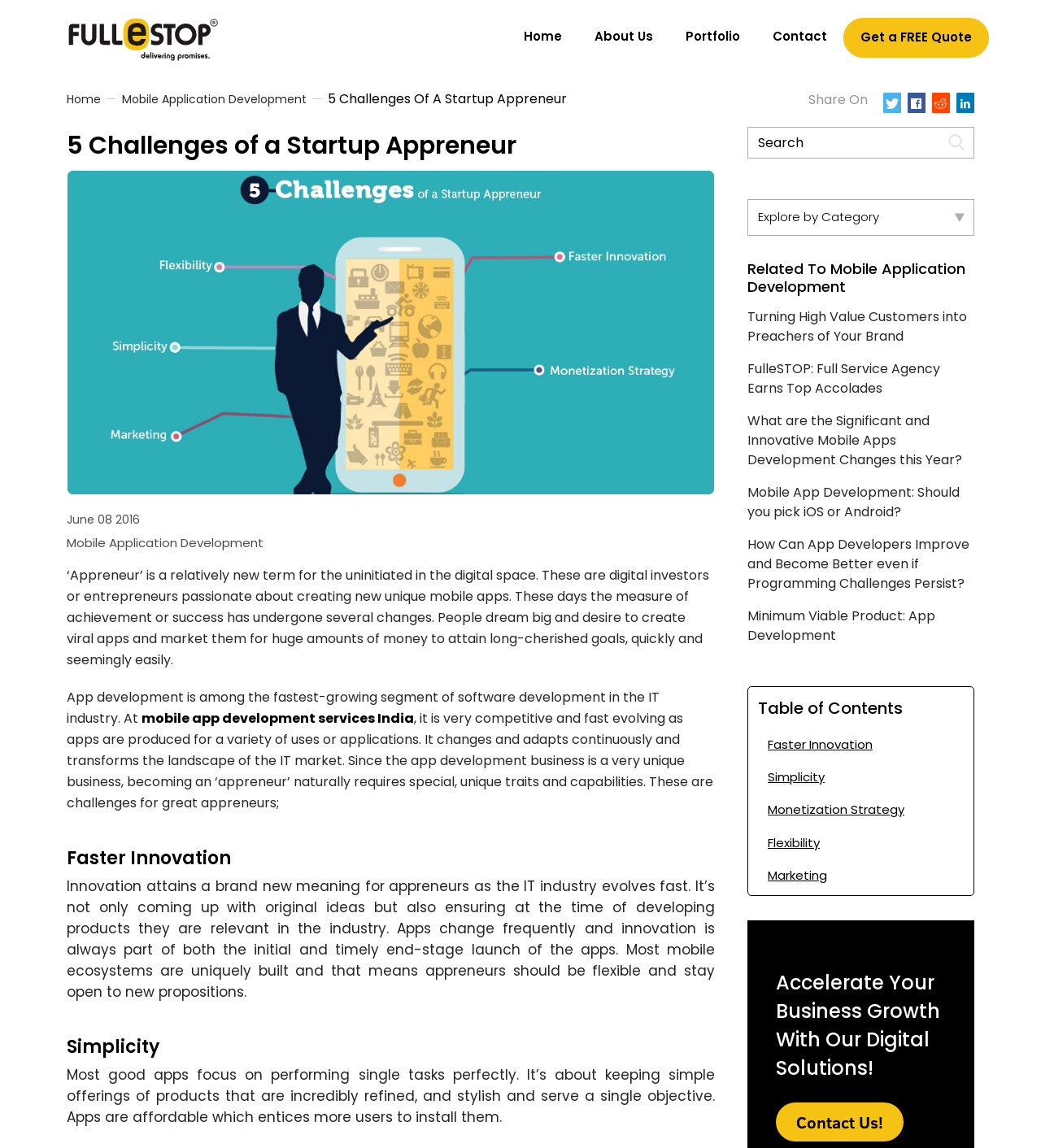What is the focus of the 'Mobile Application Development' link?
Based on the image, answer the question in a detailed manner.

The focus of the 'Mobile Application Development' link can be determined by its text content and its position in the navigation menu, which suggests that it is a link to a page or section related to mobile app development, a topic that is also discussed in the blog post.